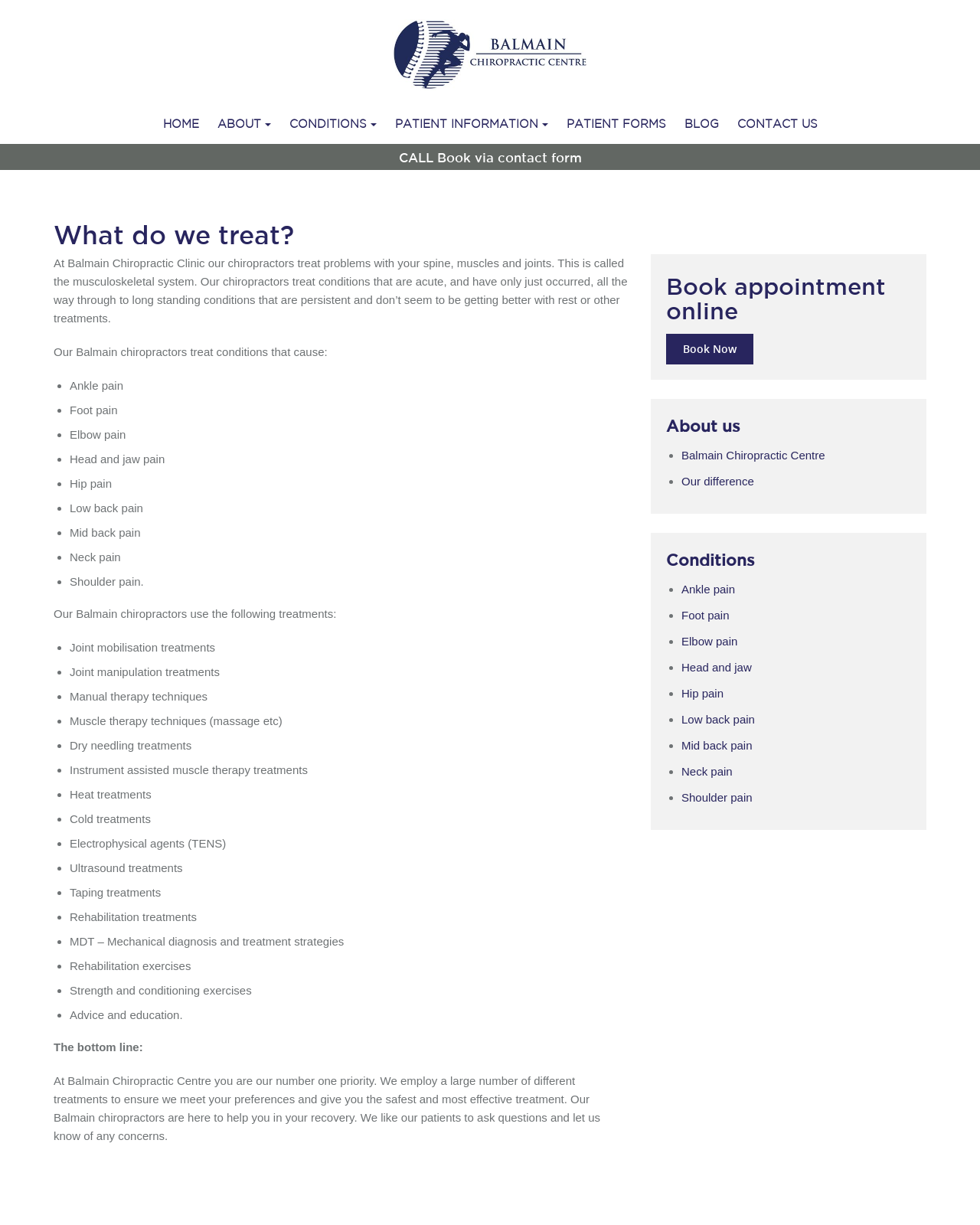Pinpoint the bounding box coordinates of the clickable element needed to complete the instruction: "Click the Book Now button". The coordinates should be provided as four float numbers between 0 and 1: [left, top, right, bottom].

[0.68, 0.273, 0.769, 0.298]